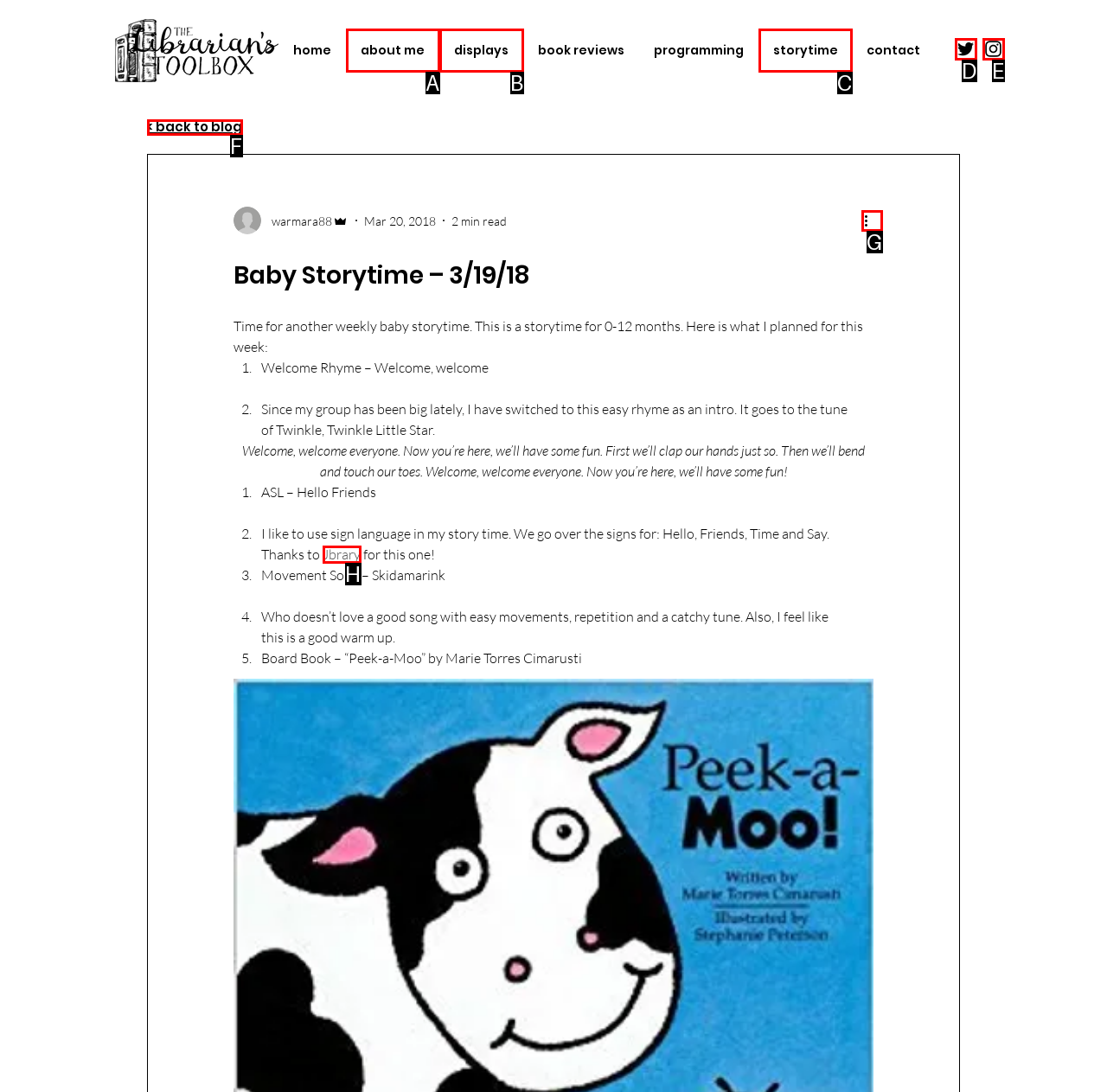Identify the option that corresponds to: < back to blog
Respond with the corresponding letter from the choices provided.

F